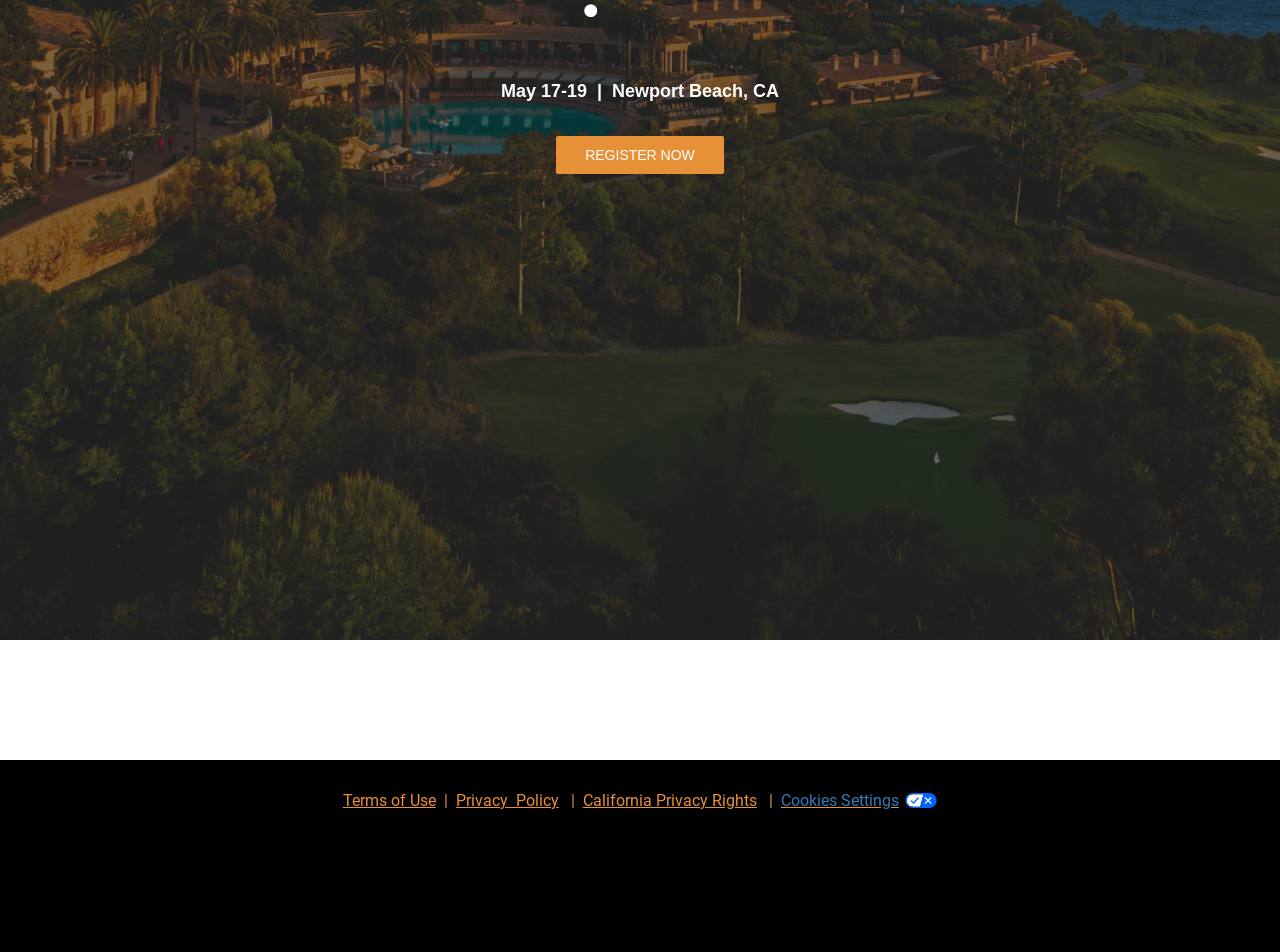Find the coordinates for the bounding box of the element with this description: "Terms of Use".

[0.268, 0.831, 0.34, 0.851]